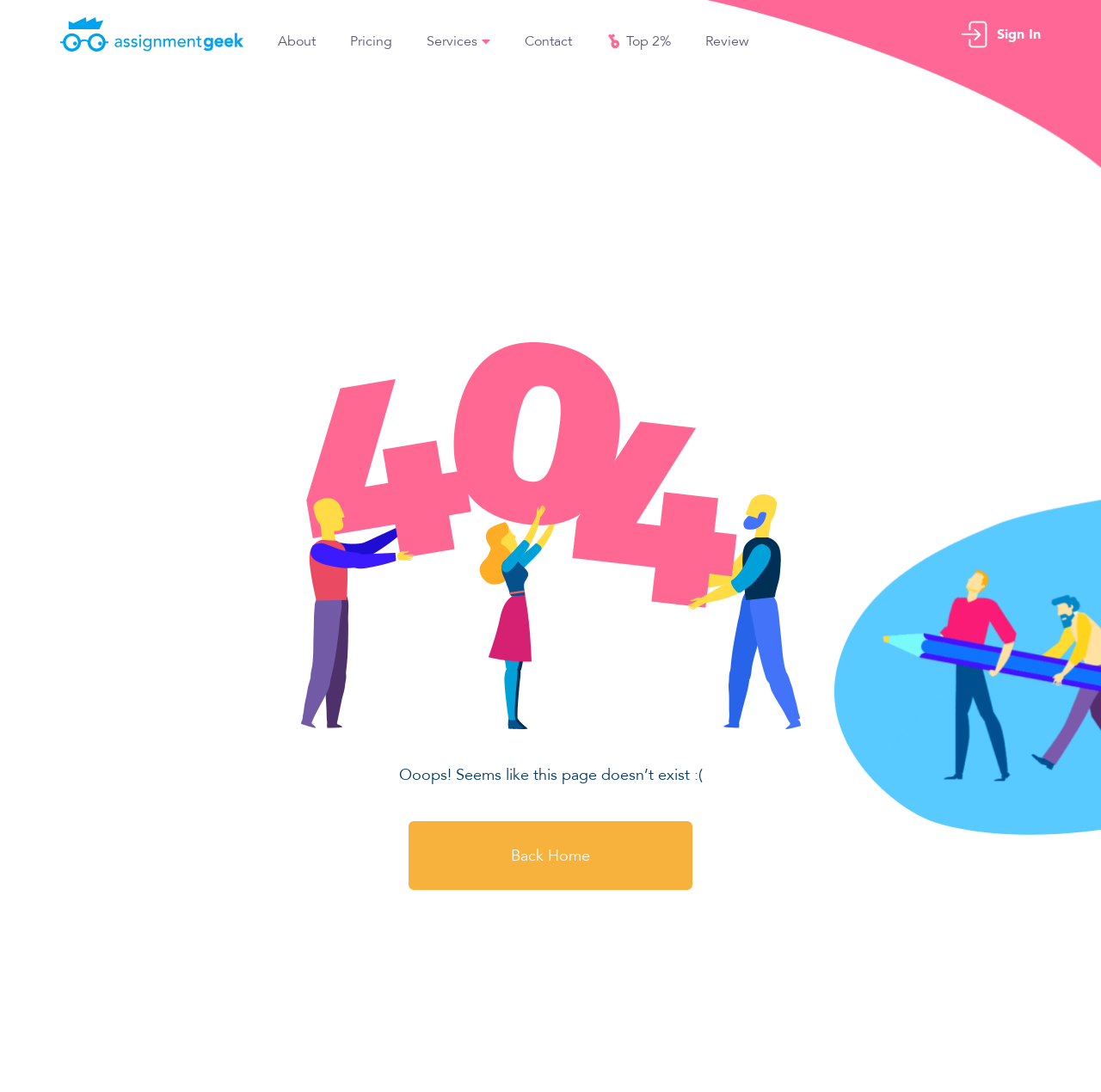Please locate the clickable area by providing the bounding box coordinates to follow this instruction: "sign in".

[0.873, 0.019, 0.945, 0.044]